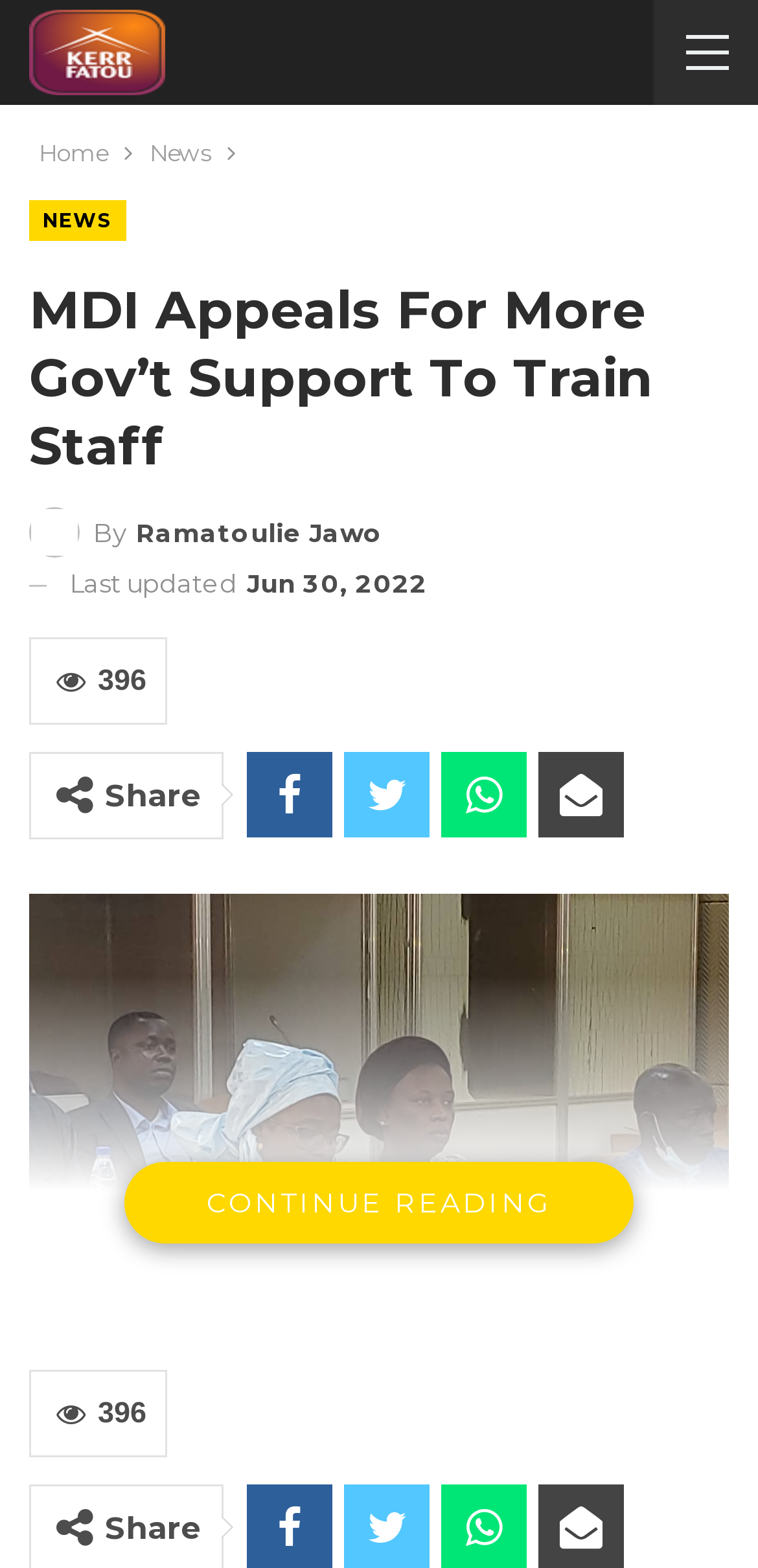Locate the bounding box coordinates of the UI element described by: "By Ramatoulie Jawo". The bounding box coordinates should consist of four float numbers between 0 and 1, i.e., [left, top, right, bottom].

[0.038, 0.321, 0.505, 0.356]